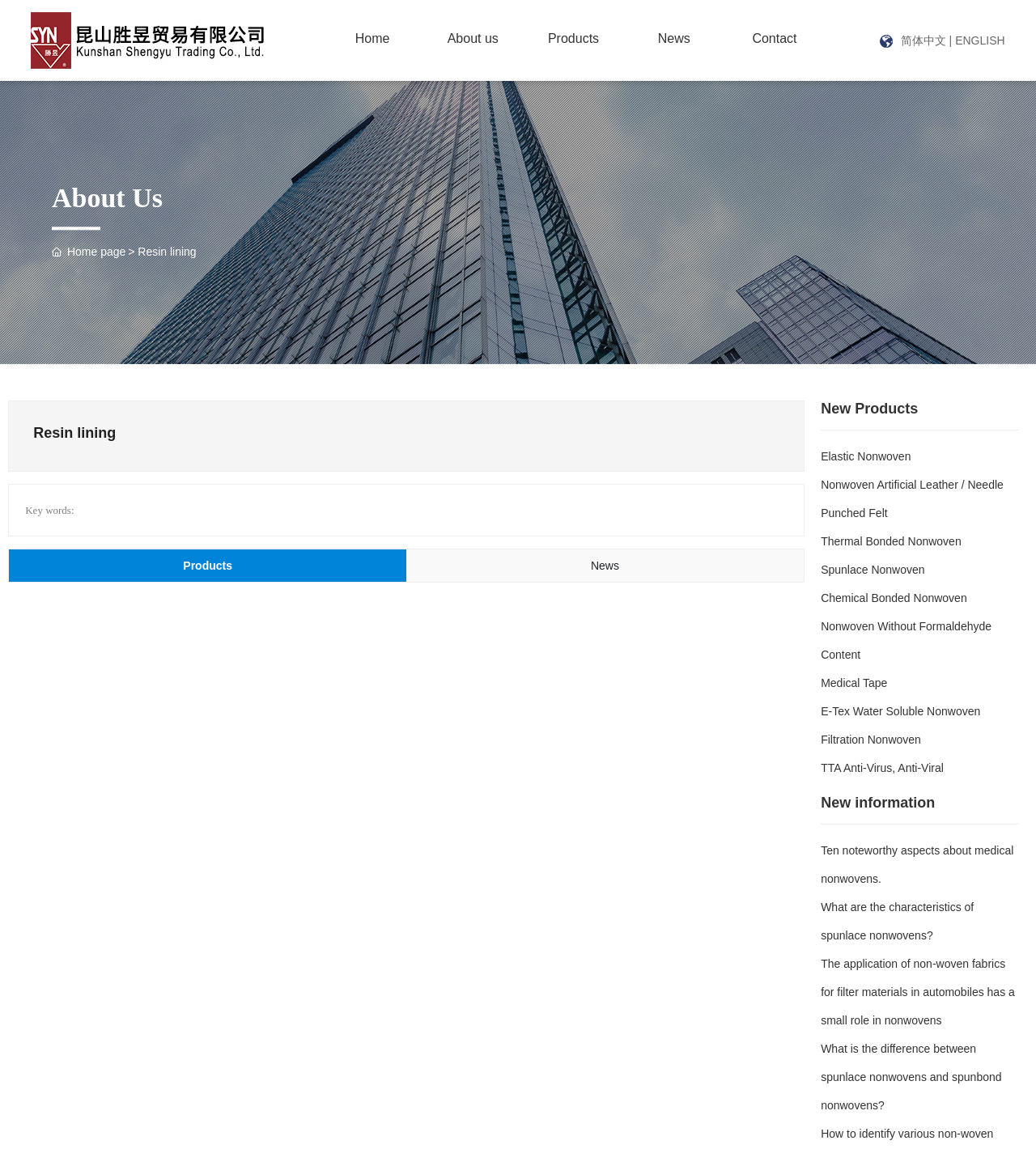Please locate the bounding box coordinates of the element that should be clicked to achieve the given instruction: "Read about Elastic Nonwoven".

[0.792, 0.392, 0.879, 0.403]